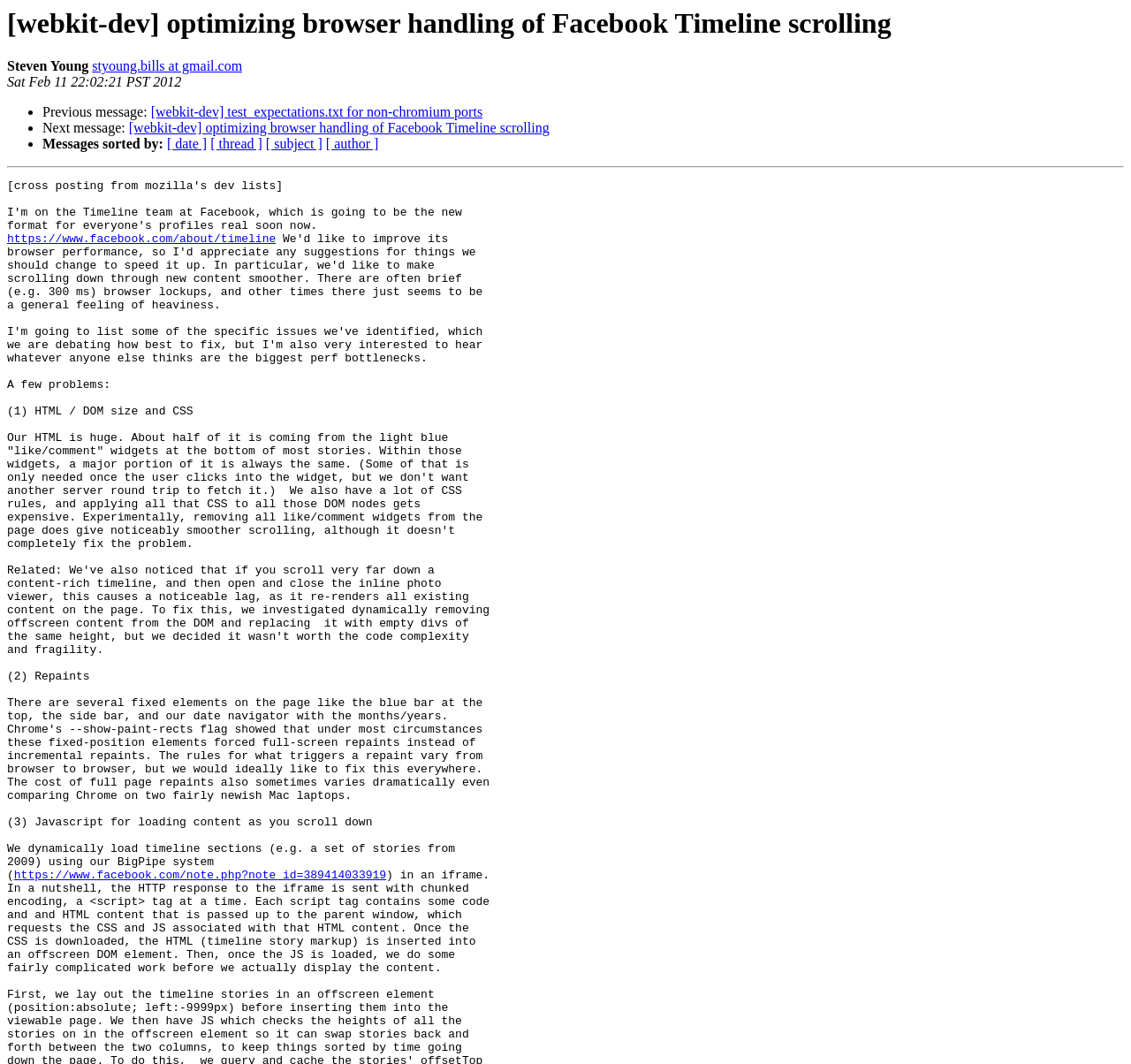Specify the bounding box coordinates (top-left x, top-left y, bottom-right x, bottom-right y) of the UI element in the screenshot that matches this description: [ date ]

[0.148, 0.128, 0.183, 0.142]